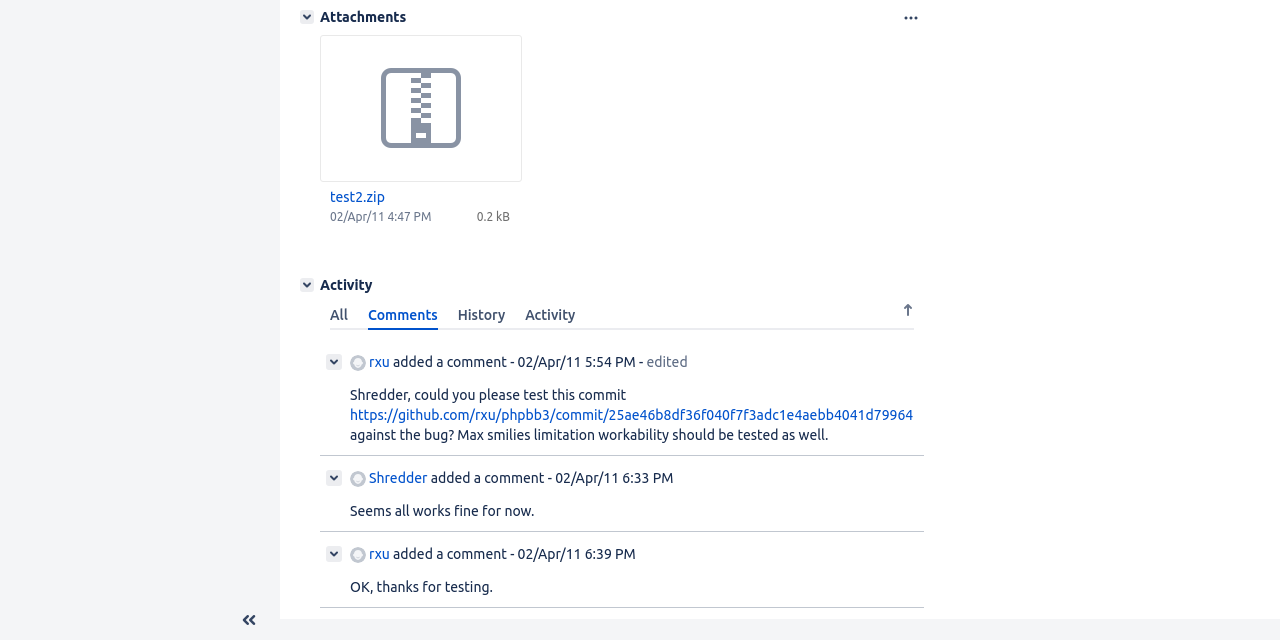Identify the bounding box of the UI element described as follows: "02/Apr/11 5:54 PM". Provide the coordinates as four float numbers in the range of 0 to 1 [left, top, right, bottom].

[0.404, 0.553, 0.497, 0.578]